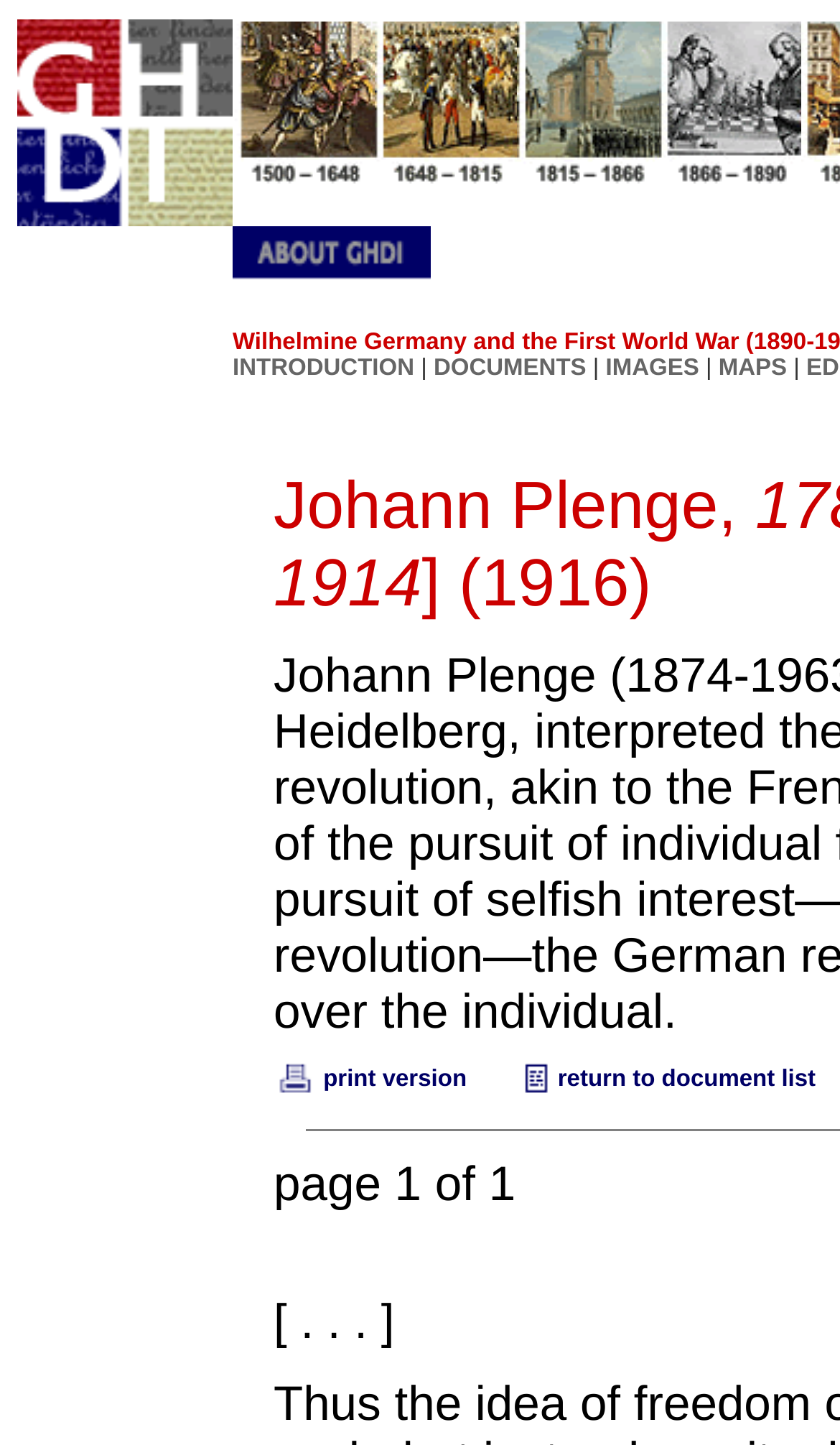Please specify the bounding box coordinates of the region to click in order to perform the following instruction: "view DOCUMENTS".

[0.516, 0.245, 0.698, 0.263]